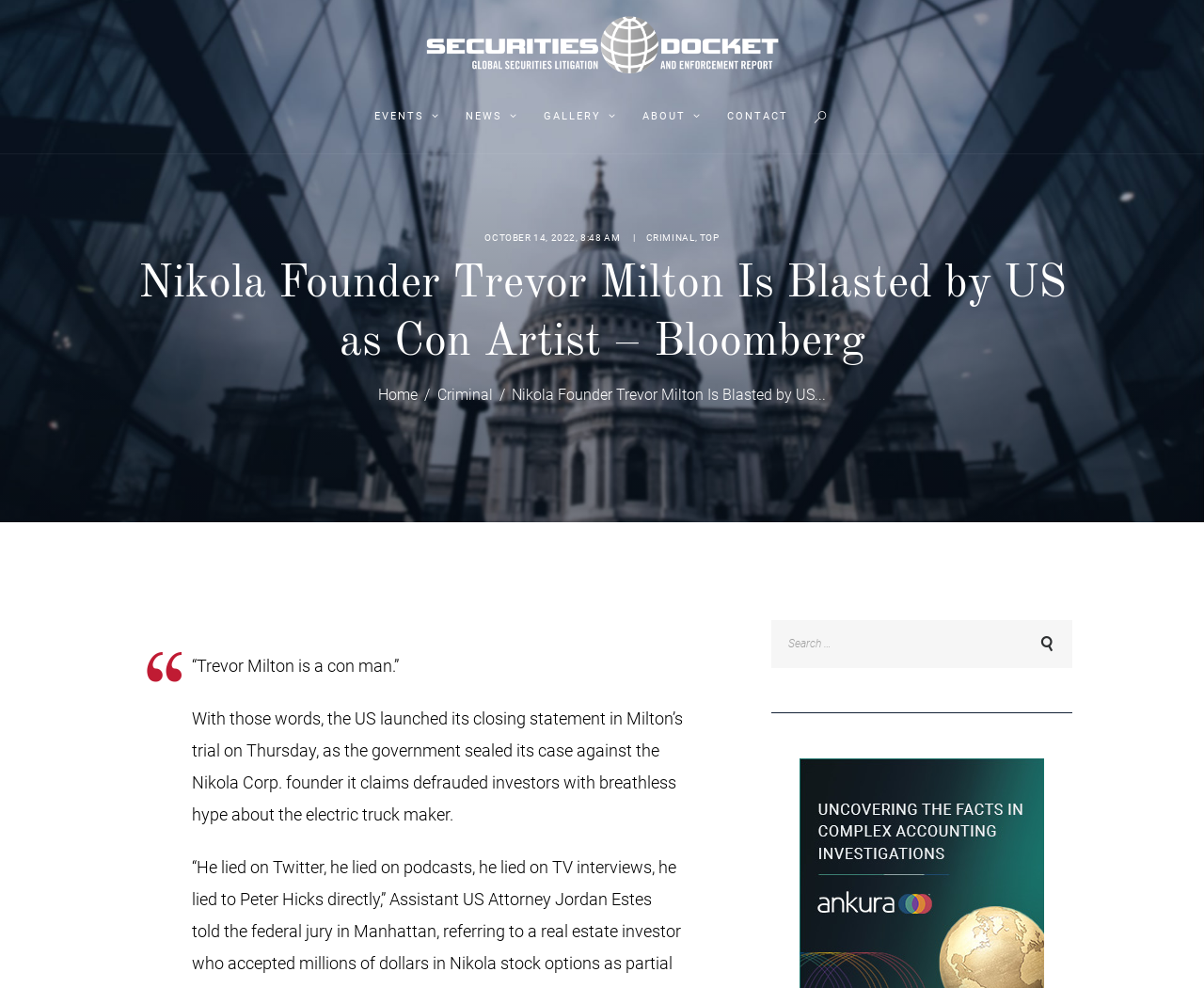Please predict the bounding box coordinates of the element's region where a click is necessary to complete the following instruction: "Go to EVENTS page". The coordinates should be represented by four float numbers between 0 and 1, i.e., [left, top, right, bottom].

[0.298, 0.097, 0.374, 0.139]